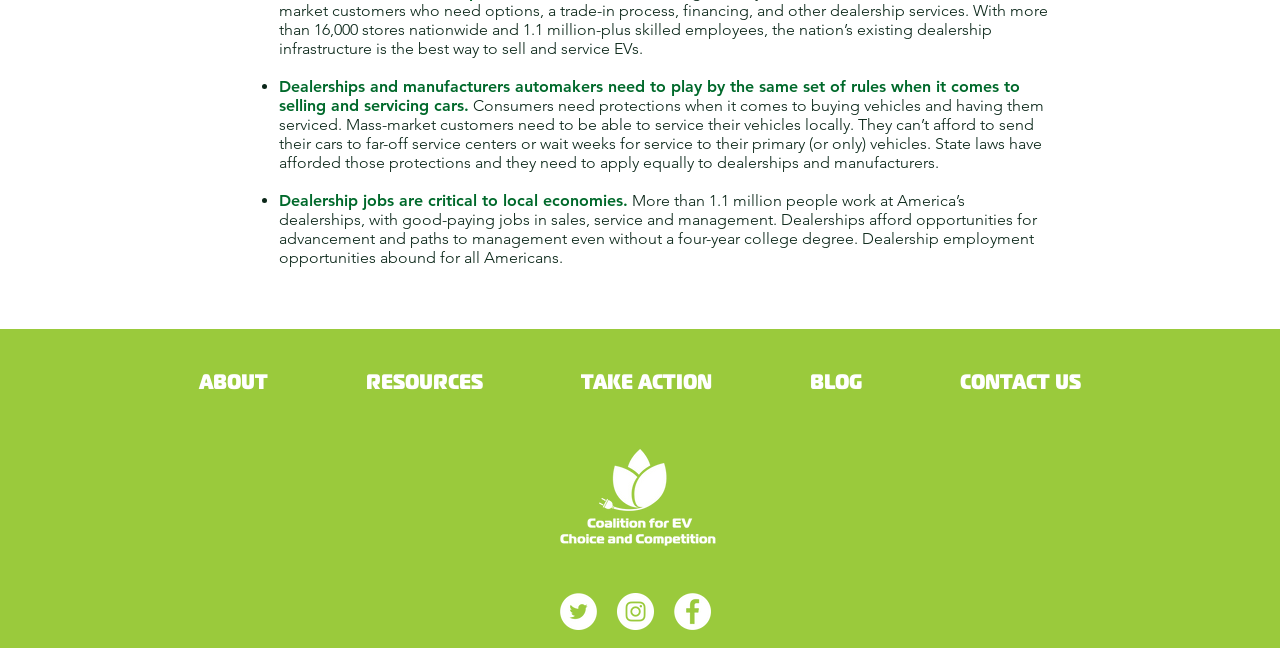From the image, can you give a detailed response to the question below:
What is the name of the logo?

The logo on the webpage is named 'EVChoiceCompetition_Logo_300x.png', which suggests that the logo is related to EV Choice Competition.